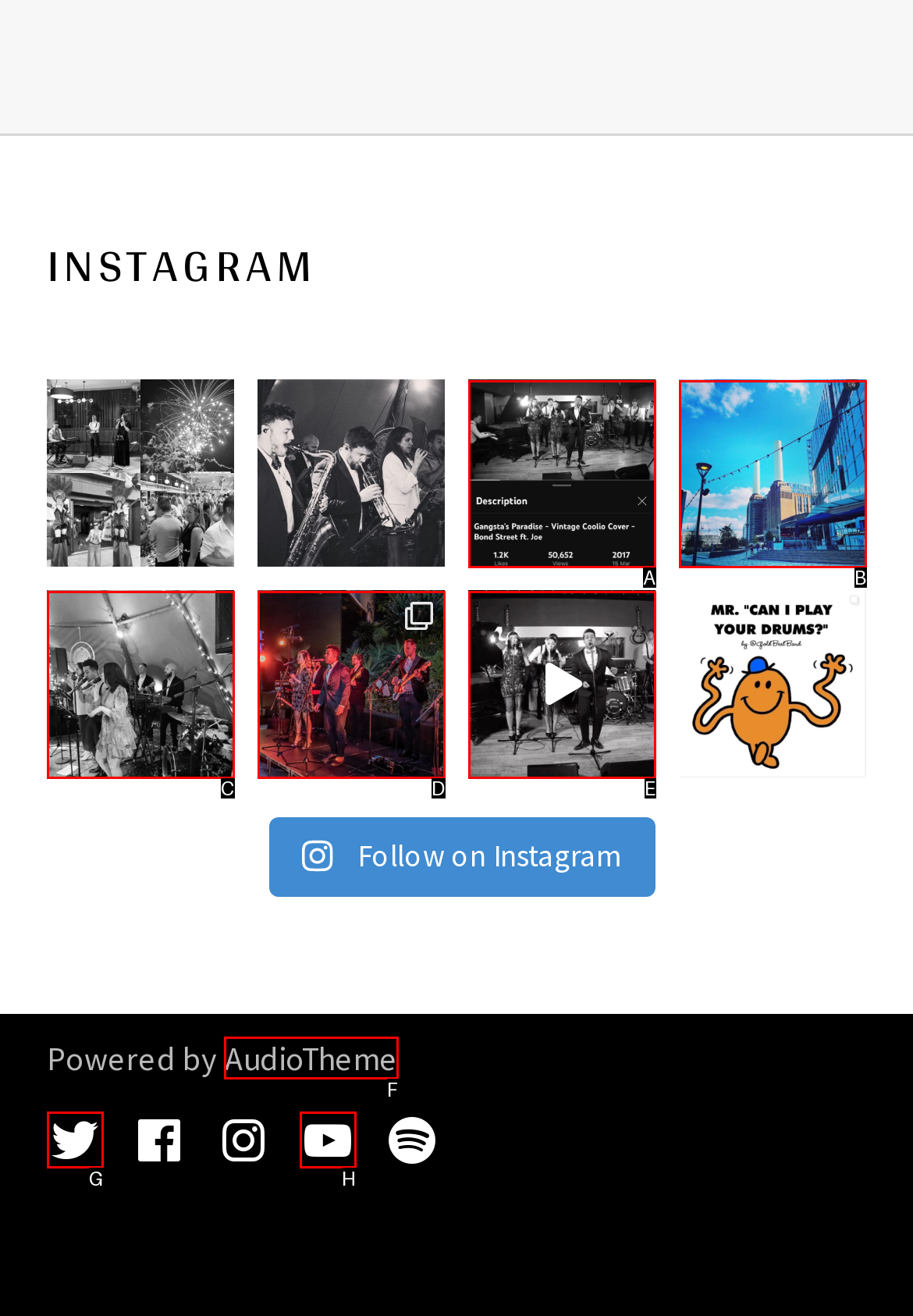What option should I click on to execute the task: Open the link to AudioTheme? Give the letter from the available choices.

F